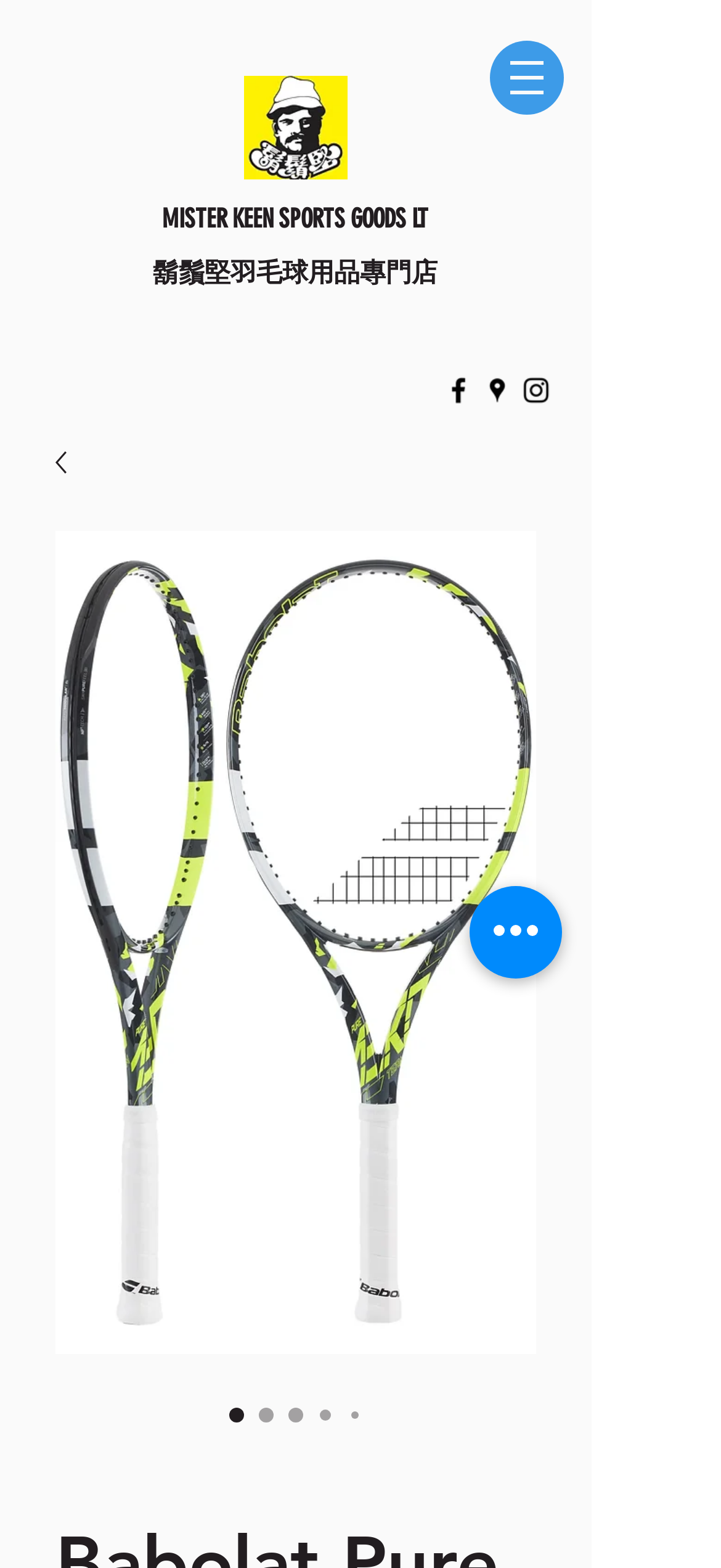What is the name of the product shown?
Answer the question with as much detail as you can, using the image as a reference.

I found the answer by looking at the image element with the text 'Babolat Pure Aero TEAM 2023' which is located at the top of the webpage, indicating the name of the product being showcased.